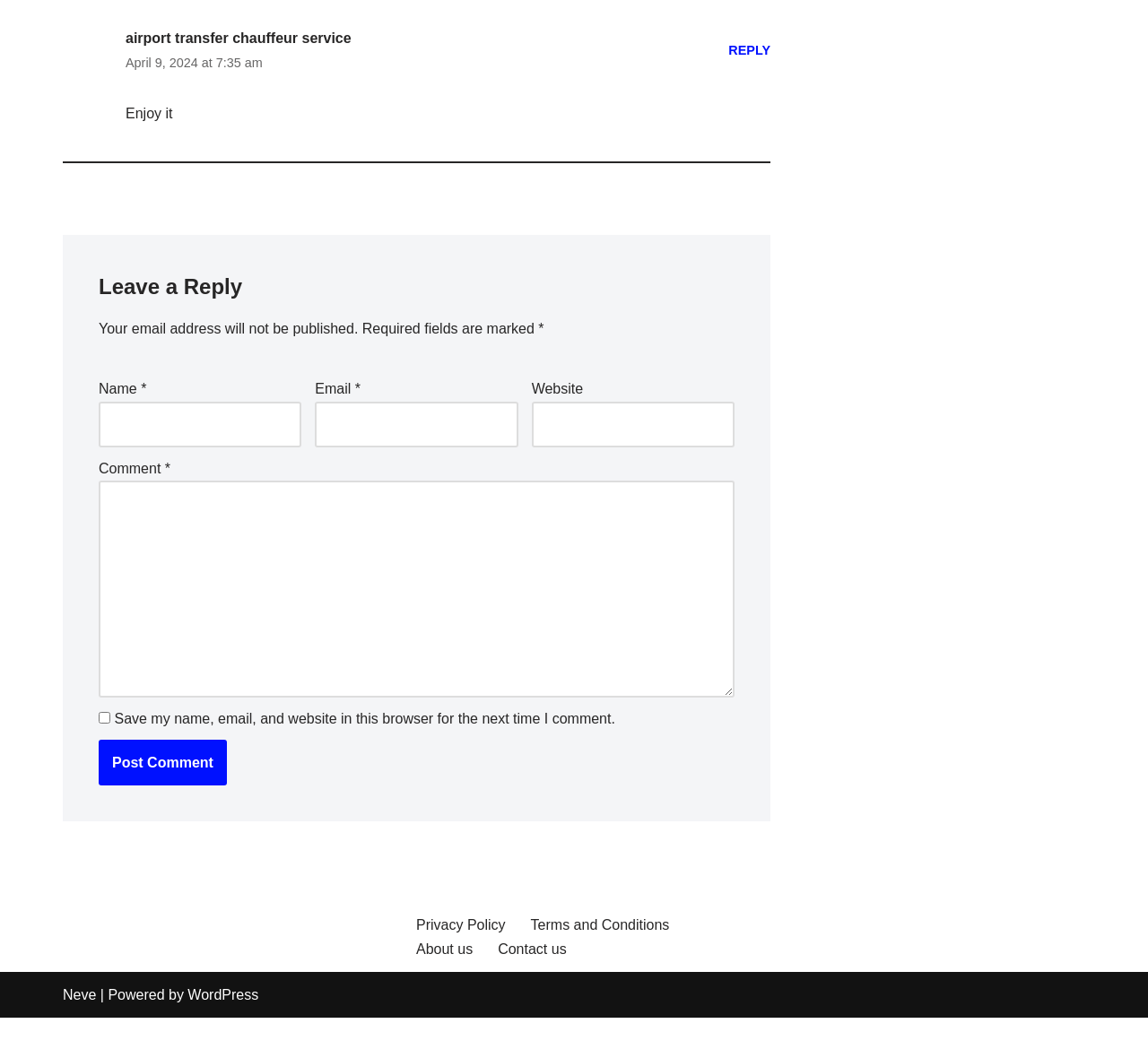Pinpoint the bounding box coordinates of the element to be clicked to execute the instruction: "Click on the Post Comment button".

[0.086, 0.699, 0.198, 0.743]